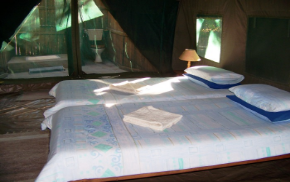Explain in detail what you see in the image.

The image showcases a cozy and inviting interior of a canvas chalet at Guma Lagoon Camp, situated in the scenic Okavango Panhandle of Botswana. The chalet features a comfortable double bed adorned with fresh linens and pillows, complemented by neatly arranged towels. Soft natural light filters through the tent's openings, creating a warm ambiance. In the background, glimpses of modern amenities are visible, including a private en-suite bathroom equipped with a flush toilet. This accommodation option provides the perfect blend of outdoor experience and essential comforts, ideal for visitors looking to enjoy nature while having the conveniences of home. Guma Lagoon Camp is renowned for its spacious chalets that offer stunning views of the surrounding lagoon, making it a popular choice for both relaxation and adventure.